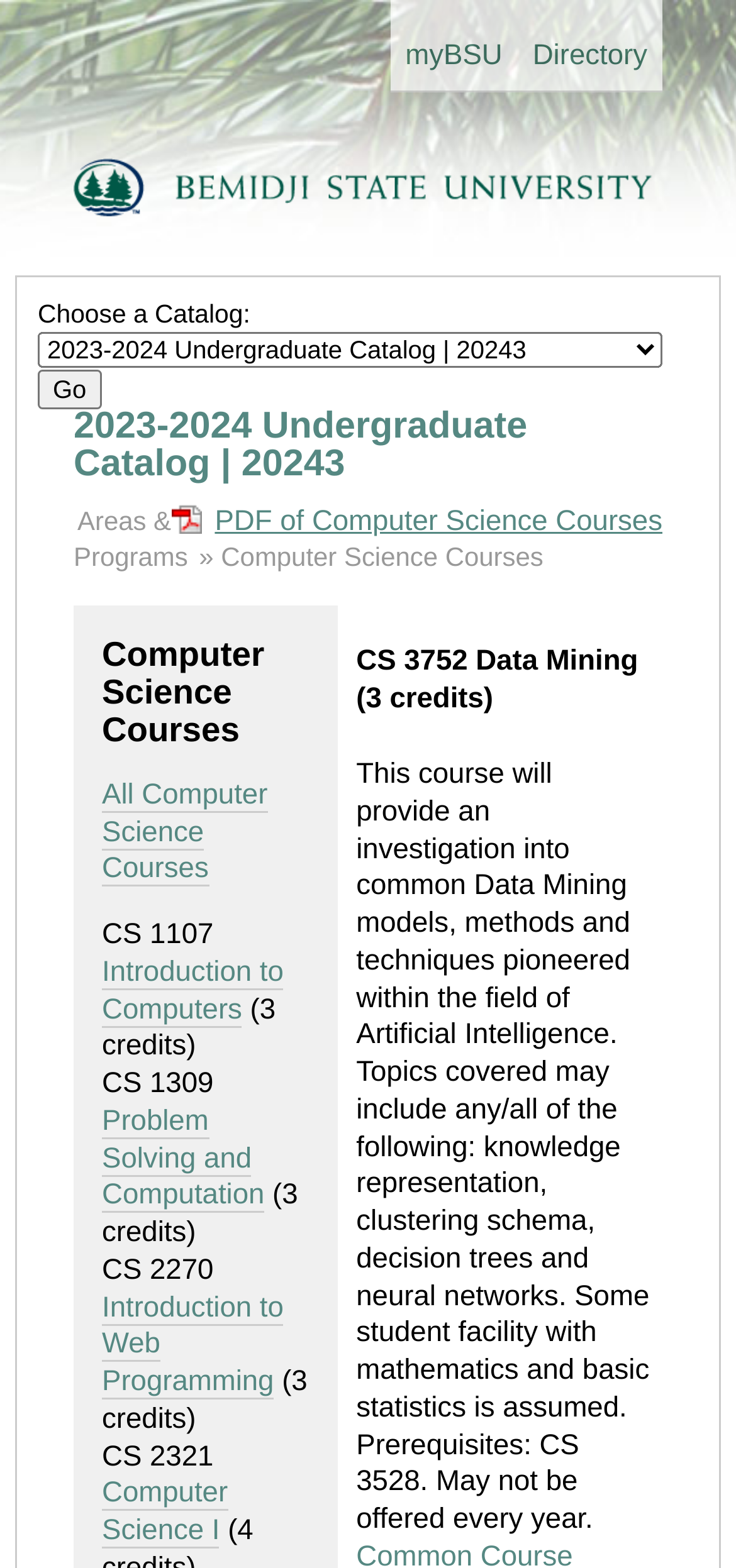Please predict the bounding box coordinates of the element's region where a click is necessary to complete the following instruction: "browse Computer Science Courses". The coordinates should be represented by four float numbers between 0 and 1, i.e., [left, top, right, bottom].

[0.3, 0.346, 0.738, 0.365]